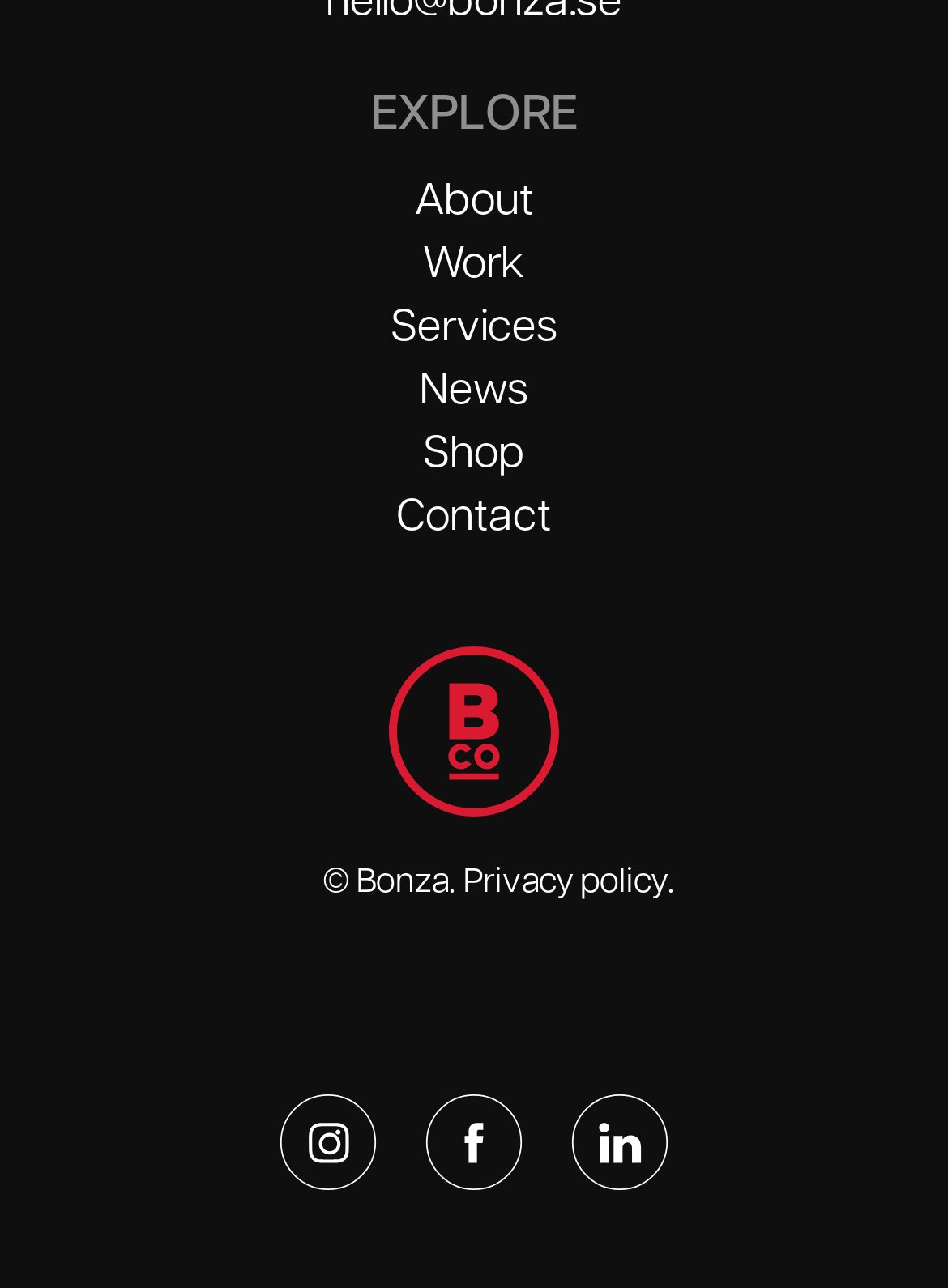Specify the bounding box coordinates of the area to click in order to follow the given instruction: "Contact us."

[0.418, 0.385, 0.582, 0.419]